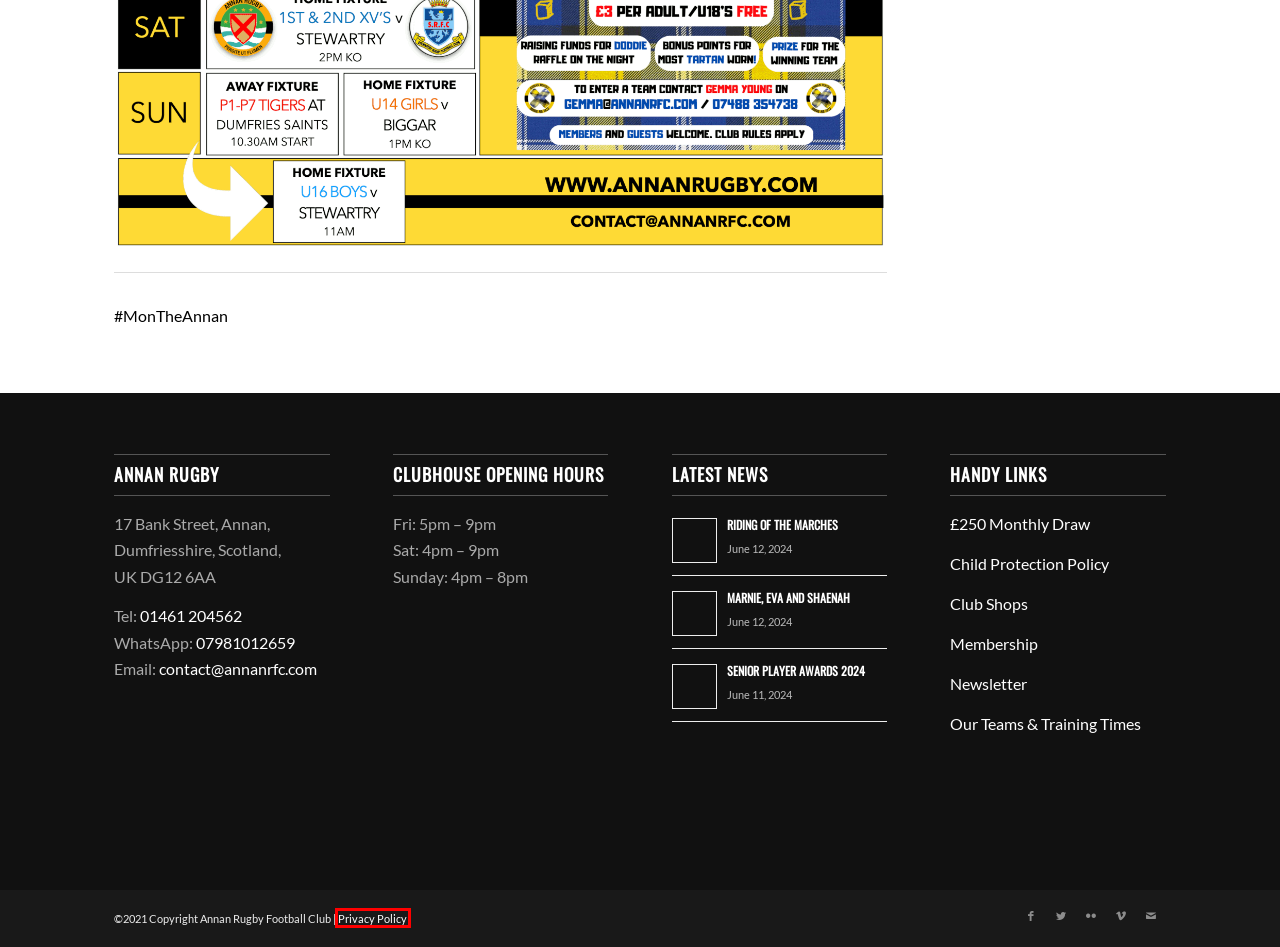You are presented with a screenshot of a webpage containing a red bounding box around a particular UI element. Select the best webpage description that matches the new webpage after clicking the element within the bounding box. Here are the candidates:
A. Club Shops - Annan Rugby
B. Annan Rugby Privacy Policy - Annan Rugby
C. U14 Hornets v Biggar U14 Girls - Annan Rugby
D. Membership - Annan Rugby
E. LAST WEEK: 16TH JAN - 22ND JAN 2023 - Annan Rugby
F. £250 Monthly Draw - Annan Rugby
G. Child Protection Policy - Annan Rugby
H. Newsletter - Annan Rugby

B